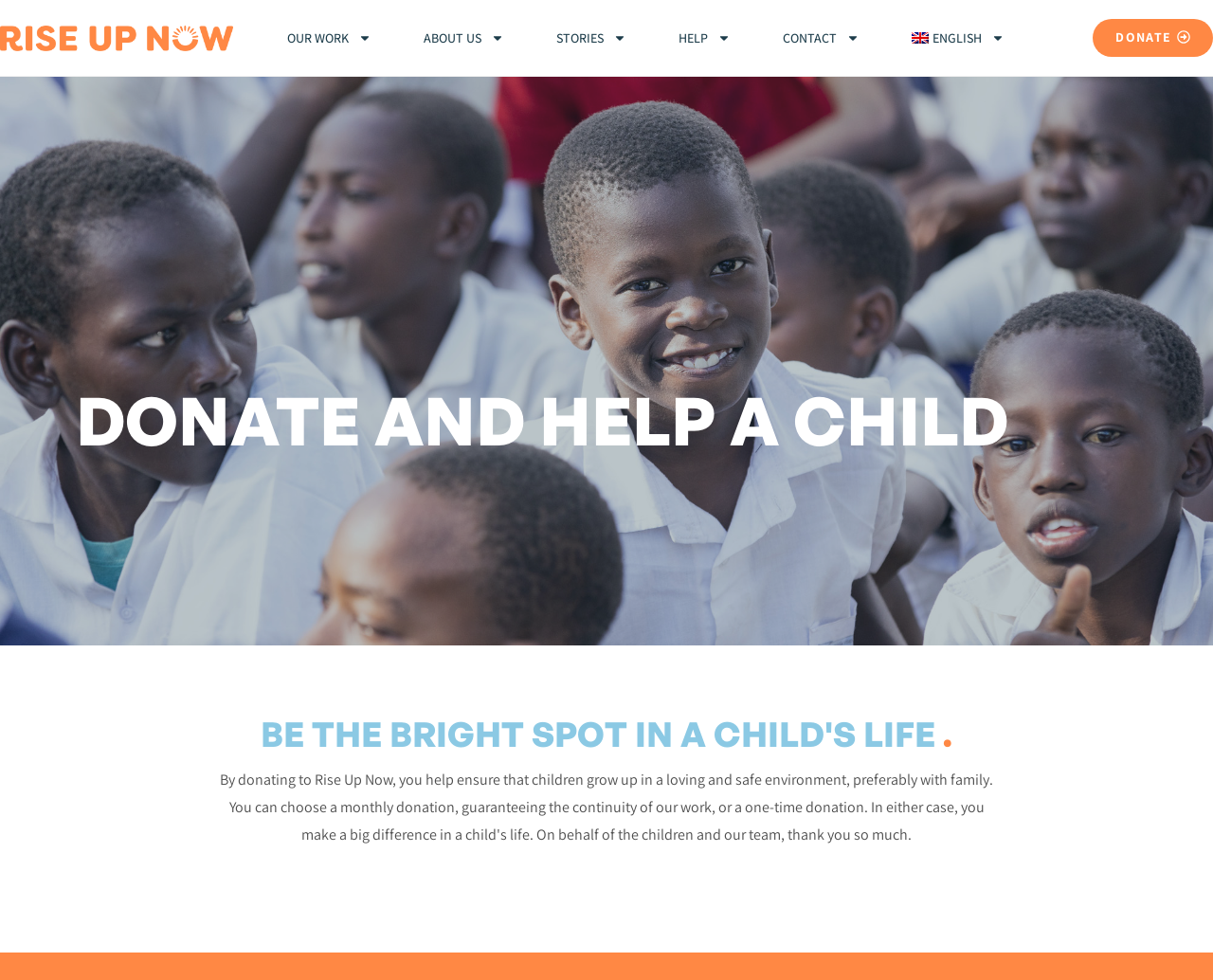Please determine the bounding box coordinates of the section I need to click to accomplish this instruction: "read about DONATE AND HELP A CHILD".

[0.062, 0.388, 0.836, 0.469]